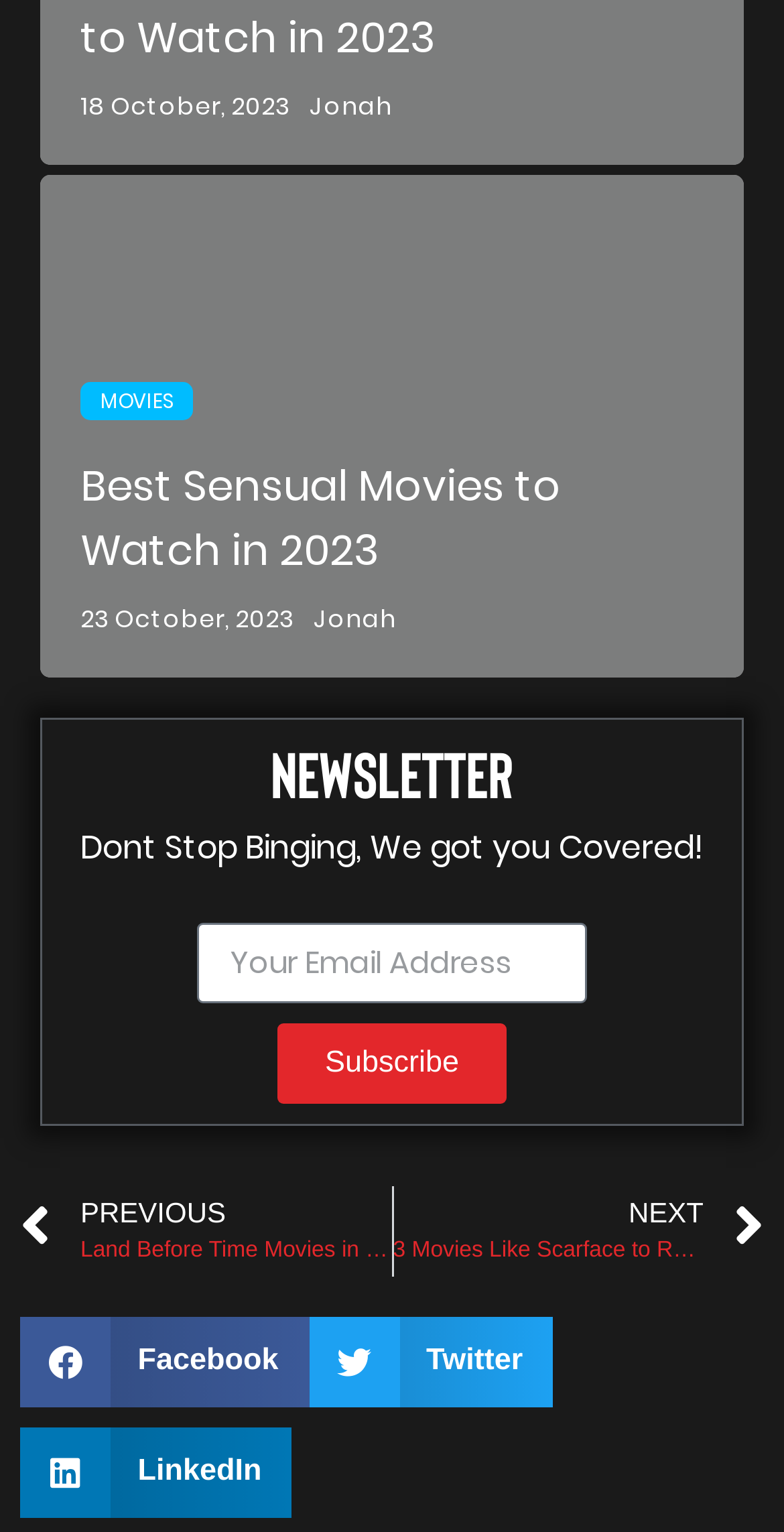Find the bounding box coordinates of the clickable area that will achieve the following instruction: "Go to the next page".

[0.501, 0.774, 0.974, 0.833]